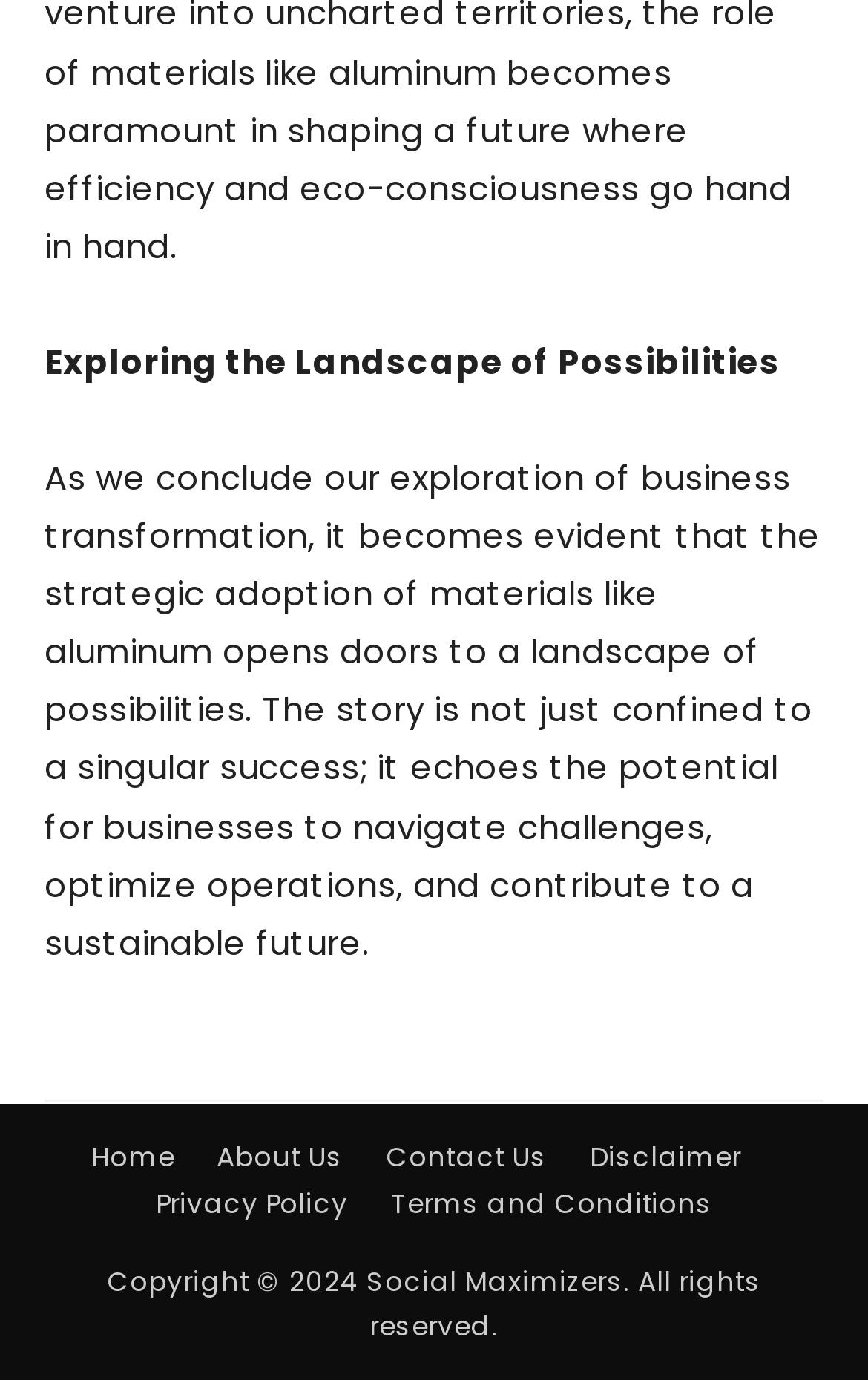Identify the bounding box for the described UI element. Provide the coordinates in (top-left x, top-left y, bottom-right x, bottom-right y) format with values ranging from 0 to 1: Disclaimer

[0.679, 0.824, 0.854, 0.853]